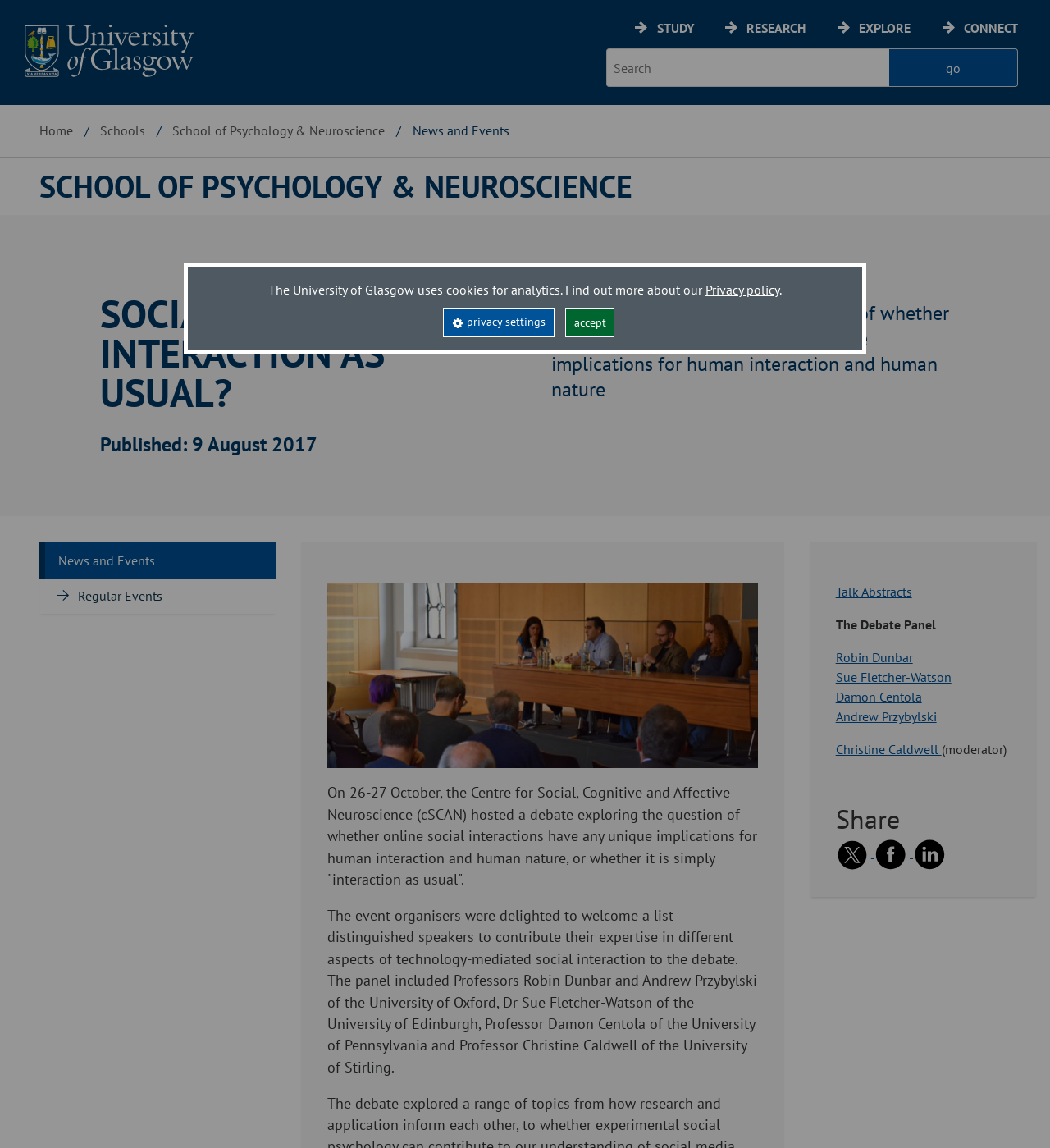Identify the webpage's primary heading and generate its text.

SCHOOL OF PSYCHOLOGY & NEUROSCIENCE